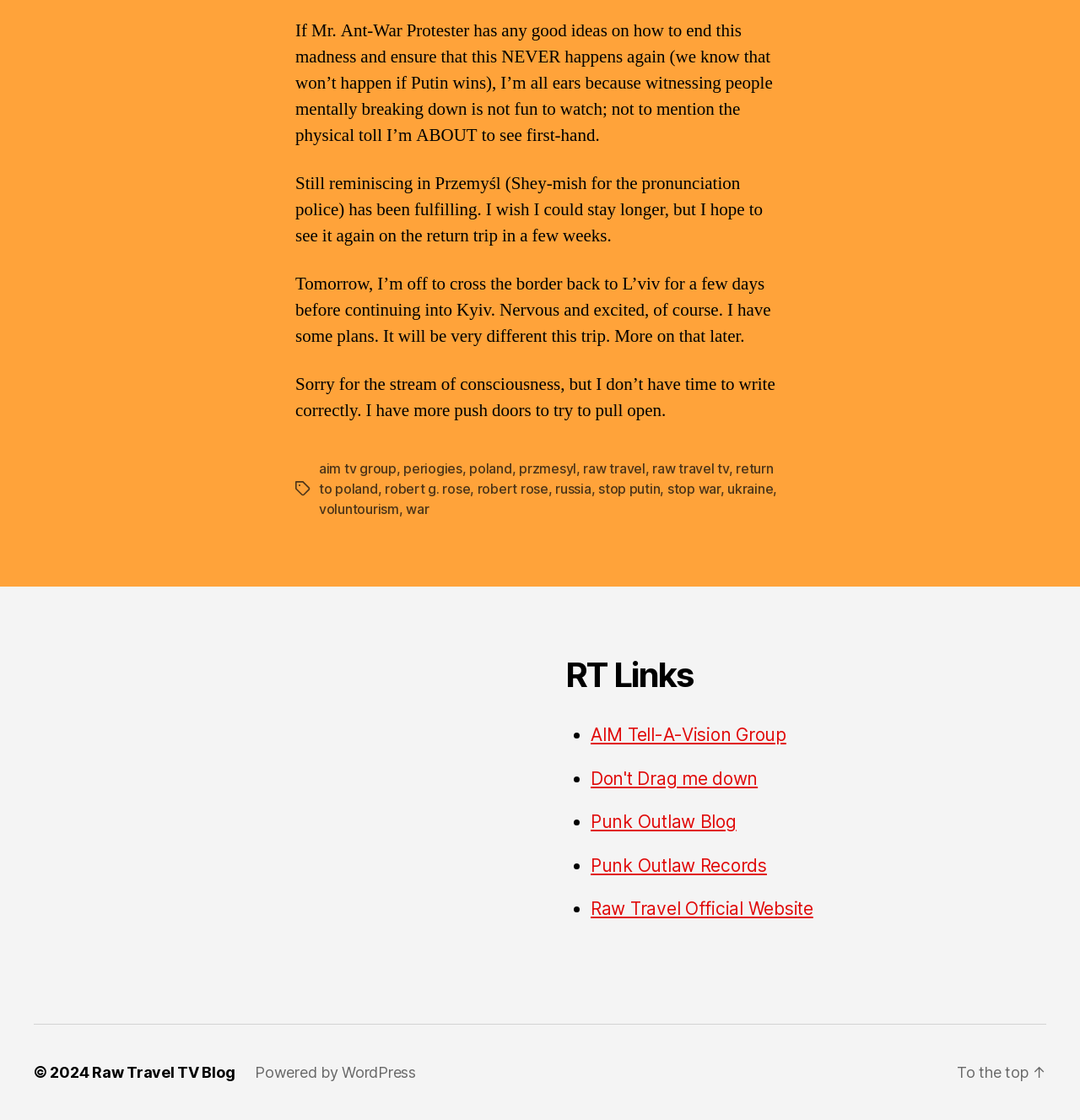What is the copyright year of the website?
Answer briefly with a single word or phrase based on the image.

2024